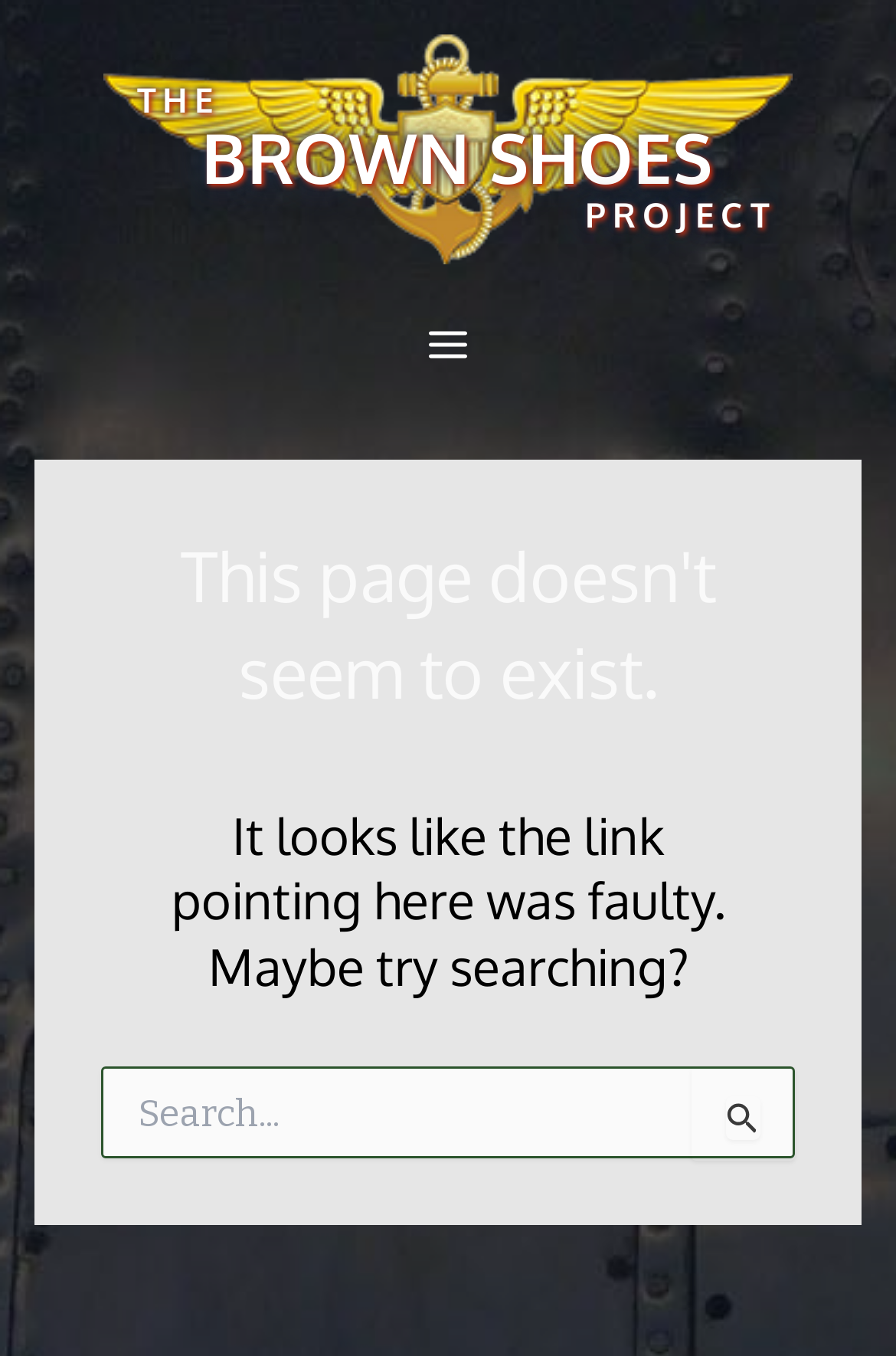Locate the heading on the webpage and return its text.

THE


BROWN SHOES


PROJECT